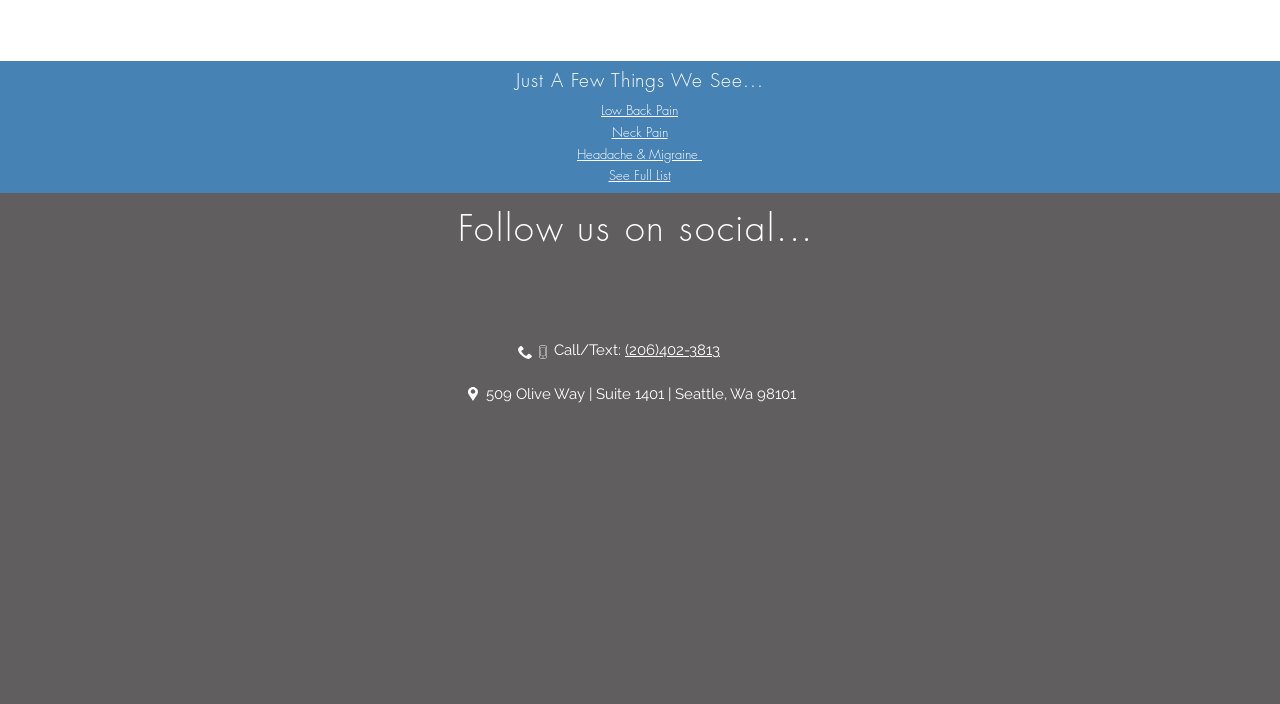Determine the bounding box coordinates of the UI element described below. Use the format (top-left x, top-left y, bottom-right x, bottom-right y) with floating point numbers between 0 and 1: parent_node: Follow us on social...

[0.359, 0.61, 0.634, 0.962]